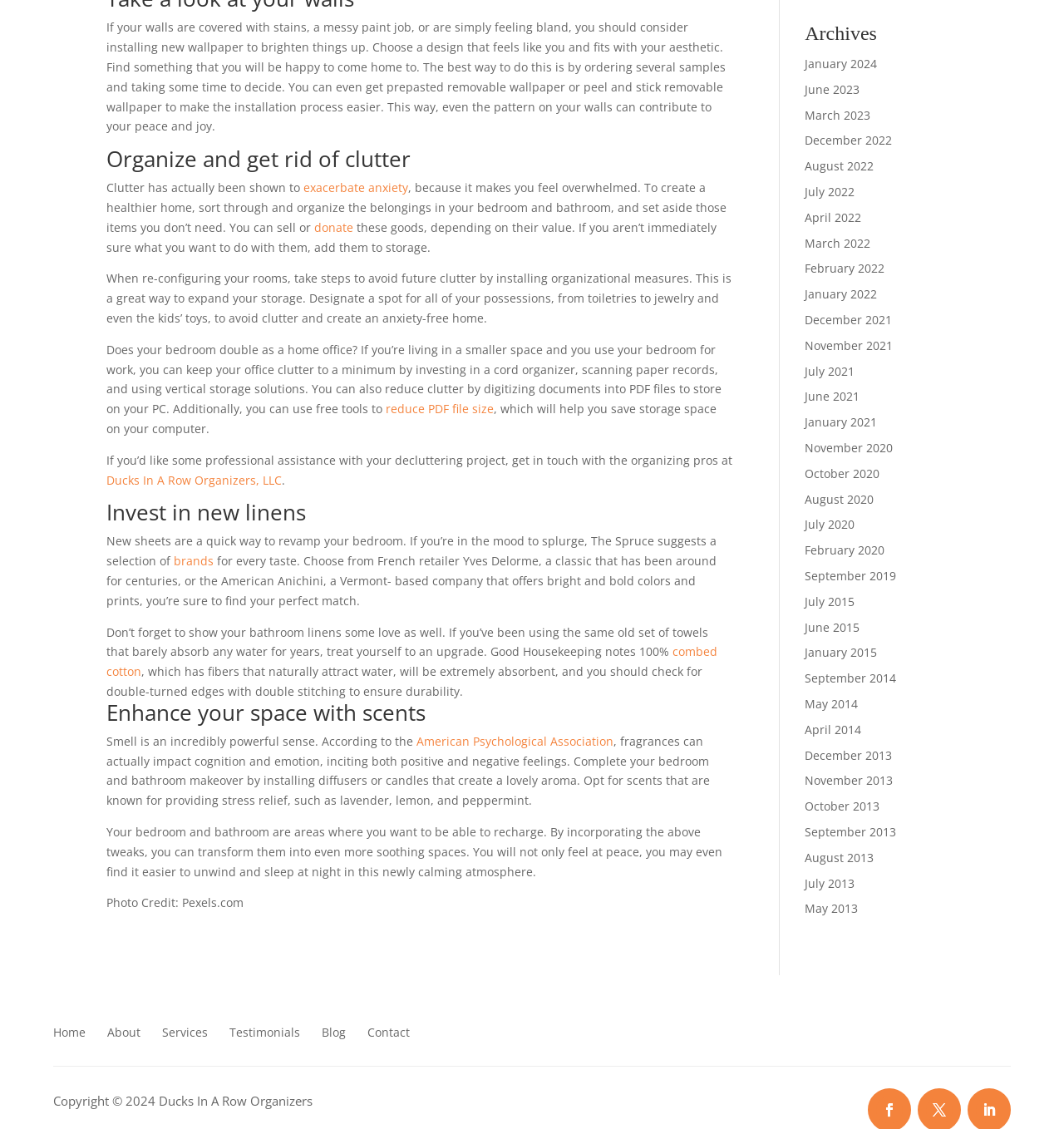Highlight the bounding box coordinates of the region I should click on to meet the following instruction: "Click on 'Organize and get rid of clutter'".

[0.1, 0.131, 0.689, 0.158]